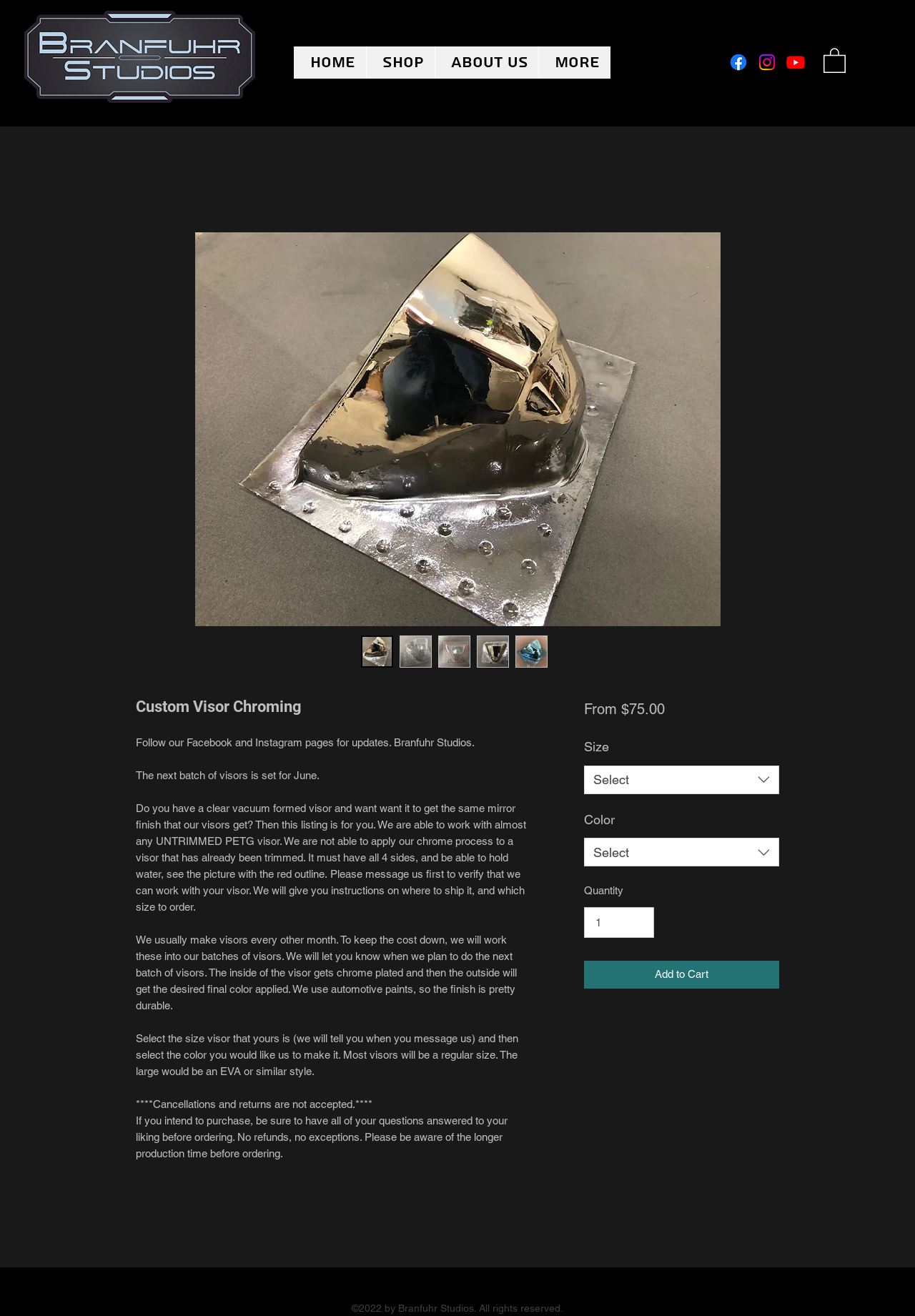Locate and extract the text of the main heading on the webpage.

Custom Visor Chroming